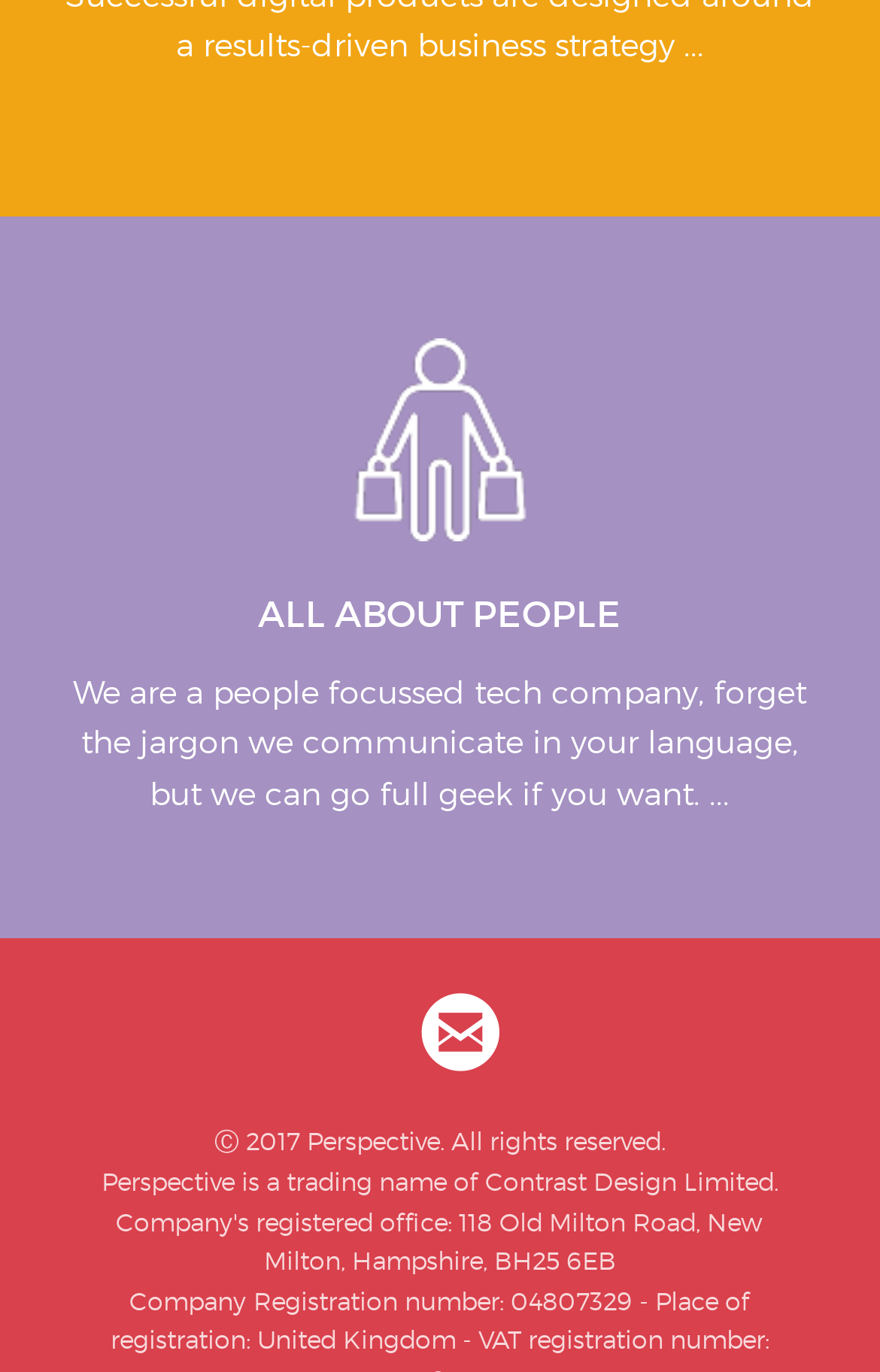What is the company's focus?
Based on the image, answer the question with a single word or brief phrase.

People